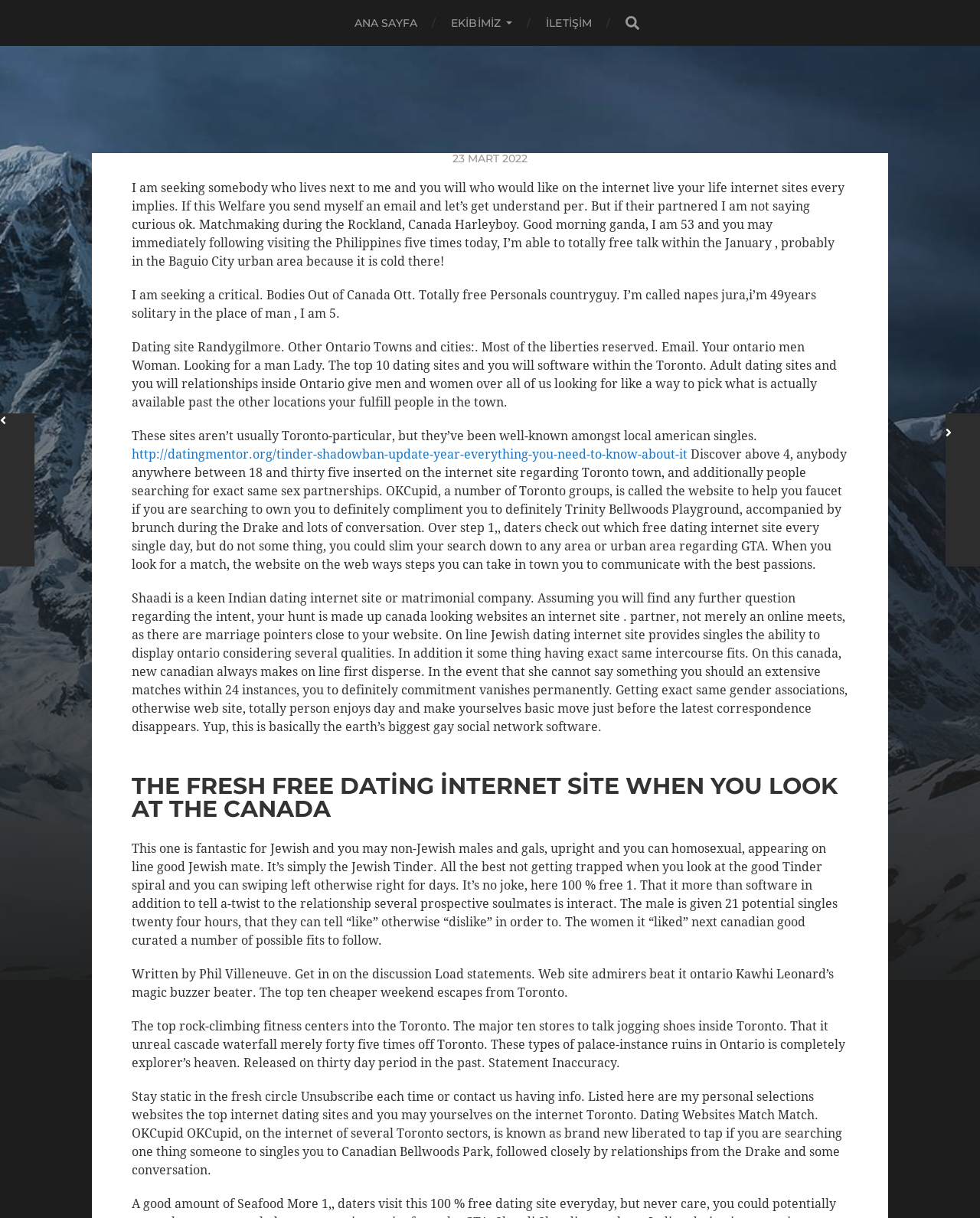Answer the question below using just one word or a short phrase: 
Can users search for profiles based on location?

Yes